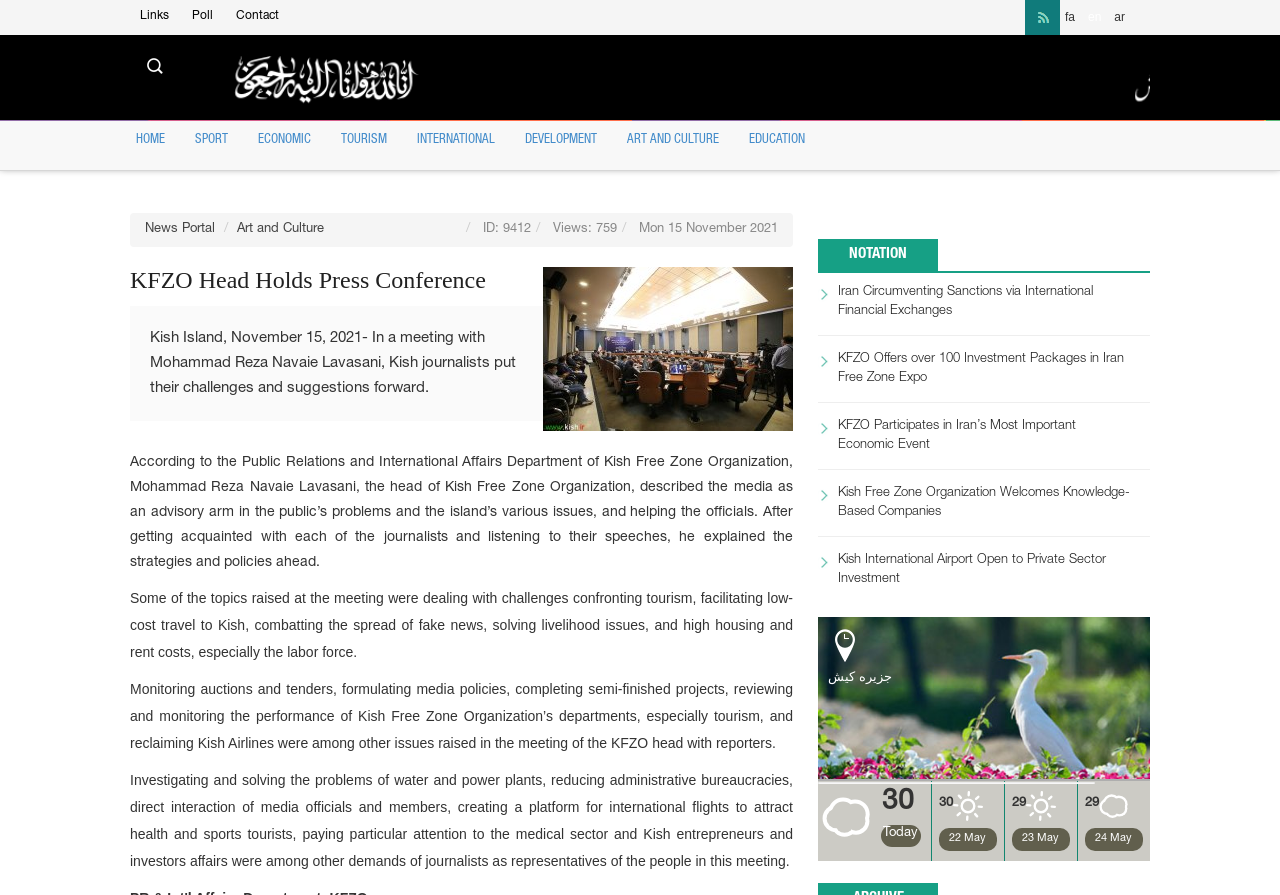Identify the bounding box coordinates of the area you need to click to perform the following instruction: "Contact us".

[0.177, 0.0, 0.226, 0.039]